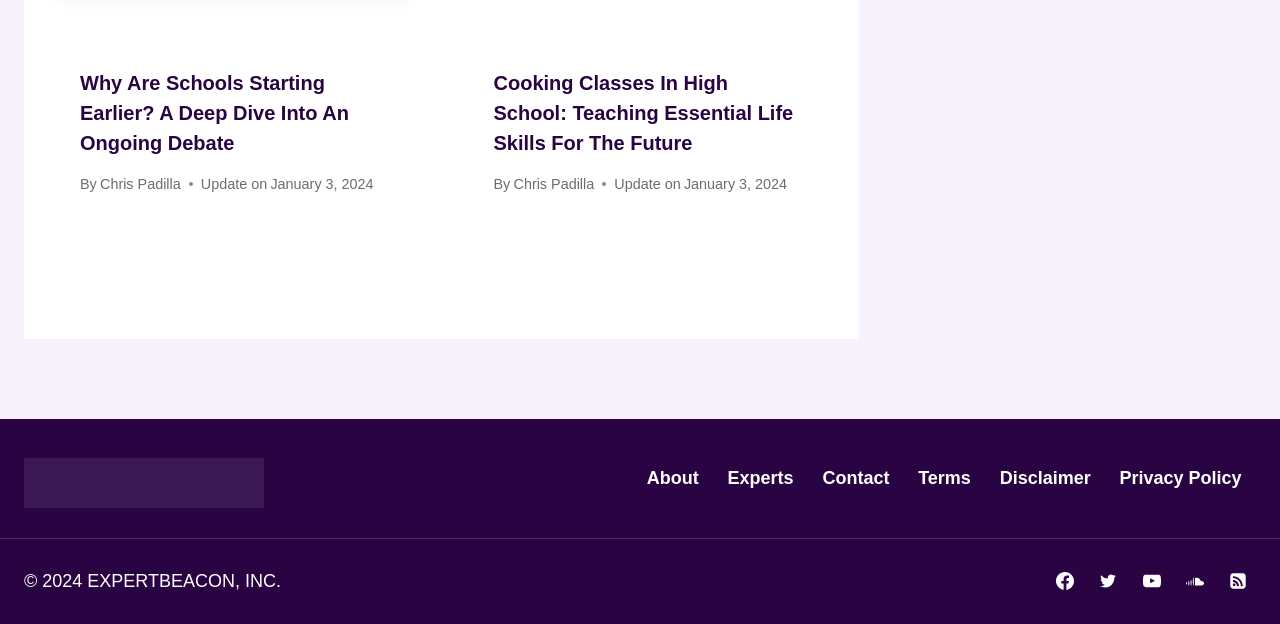Based on the image, please elaborate on the answer to the following question:
Who is the author of the second article?

I found the author of the second article by looking at the StaticText element with the text 'Chris Padilla' inside the second article element, which is located below the heading element.